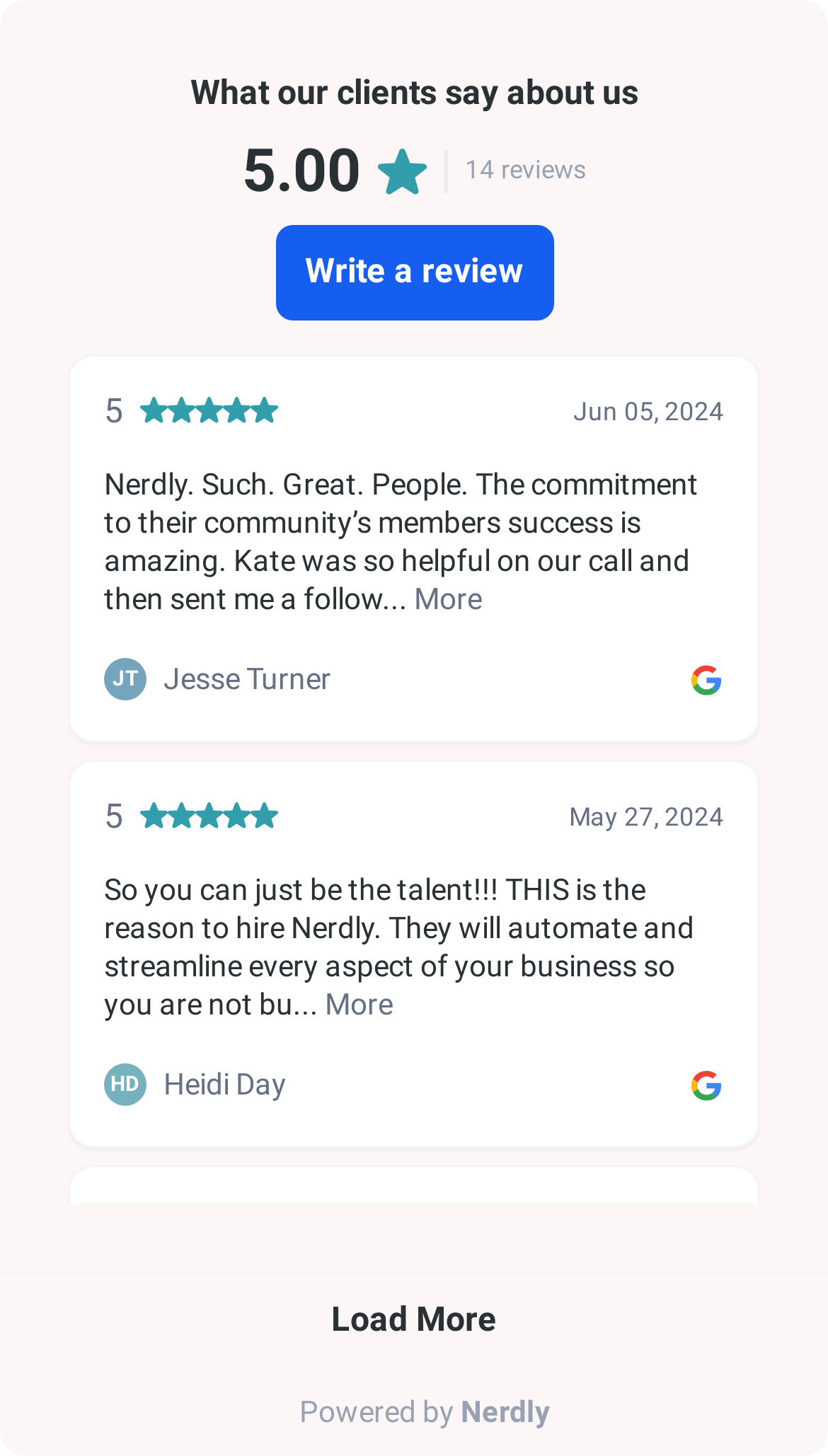Articulate a detailed summary of the webpage's content and design.

The webpage is dedicated to showcasing customer reviews for Nerdly. At the top, there is a heading that reads "What our clients say about us" followed by a 5-star rating icon and a small image. Below this, the number of reviews, 14, is displayed. 

To the right of the heading, there is a call-to-action link to "Write a review". 

Below this section, there are several customer review sections, each consisting of a date, a review text, and a reviewer's name and image. The review texts are quite lengthy, describing the reviewer's positive experiences with Nerdly. Each review section also has a "More" link to expand the review text. 

There are five review sections in total, each with a similar layout. The reviewers' names are JT, Jesse Turner, HD, and Heidi Day. The dates of the reviews range from February 13, 2024, to June 5, 2024. 

To the left of each review section, there are five small images, likely representing star ratings. 

At the bottom of the page, there is a "Load More" button, suggesting that there are more reviews to be loaded. Finally, there is a "Powered by Nerdly" link at the very bottom of the page.